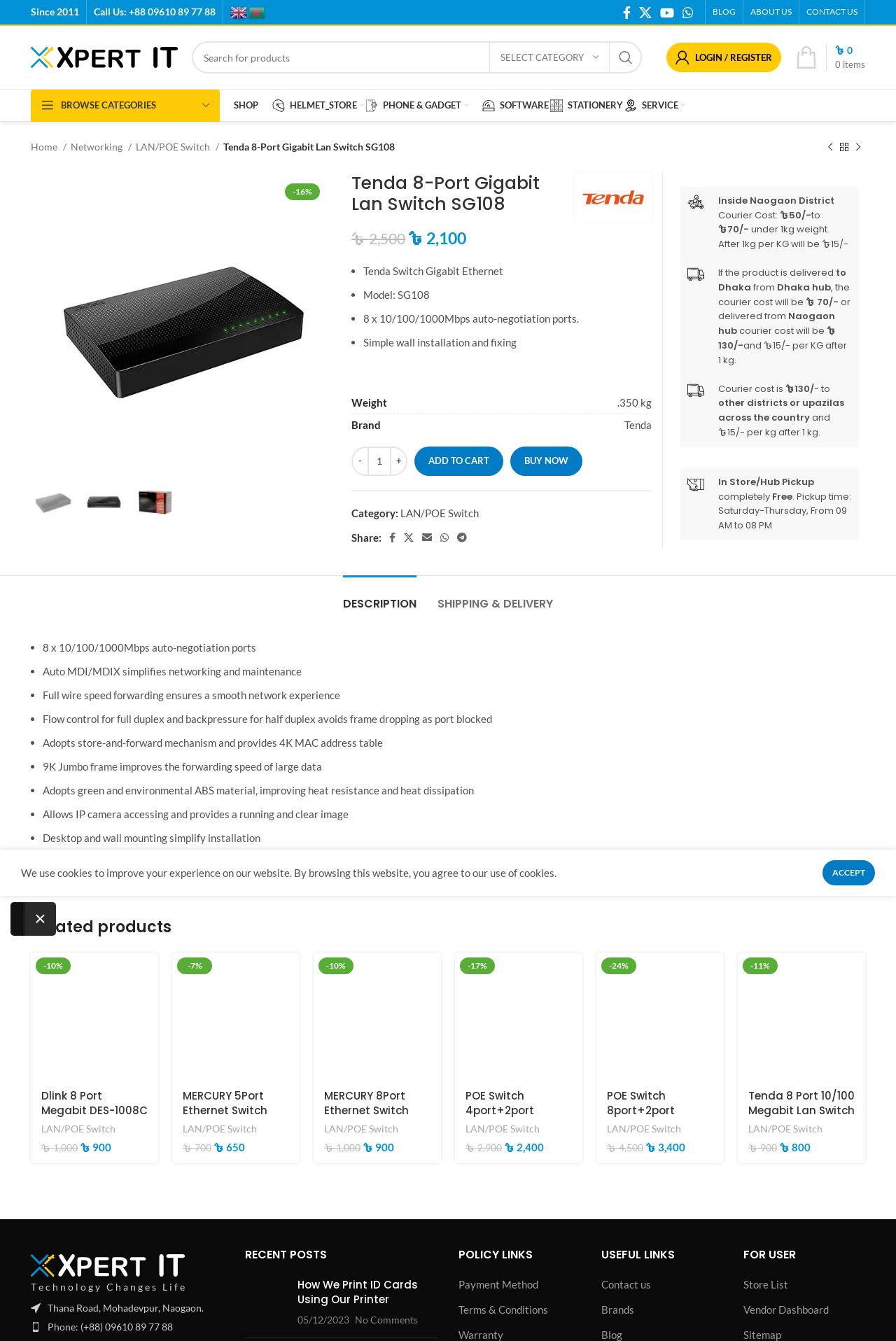What is the weight of the product?
Answer briefly with a single word or phrase based on the image.

.350 kg